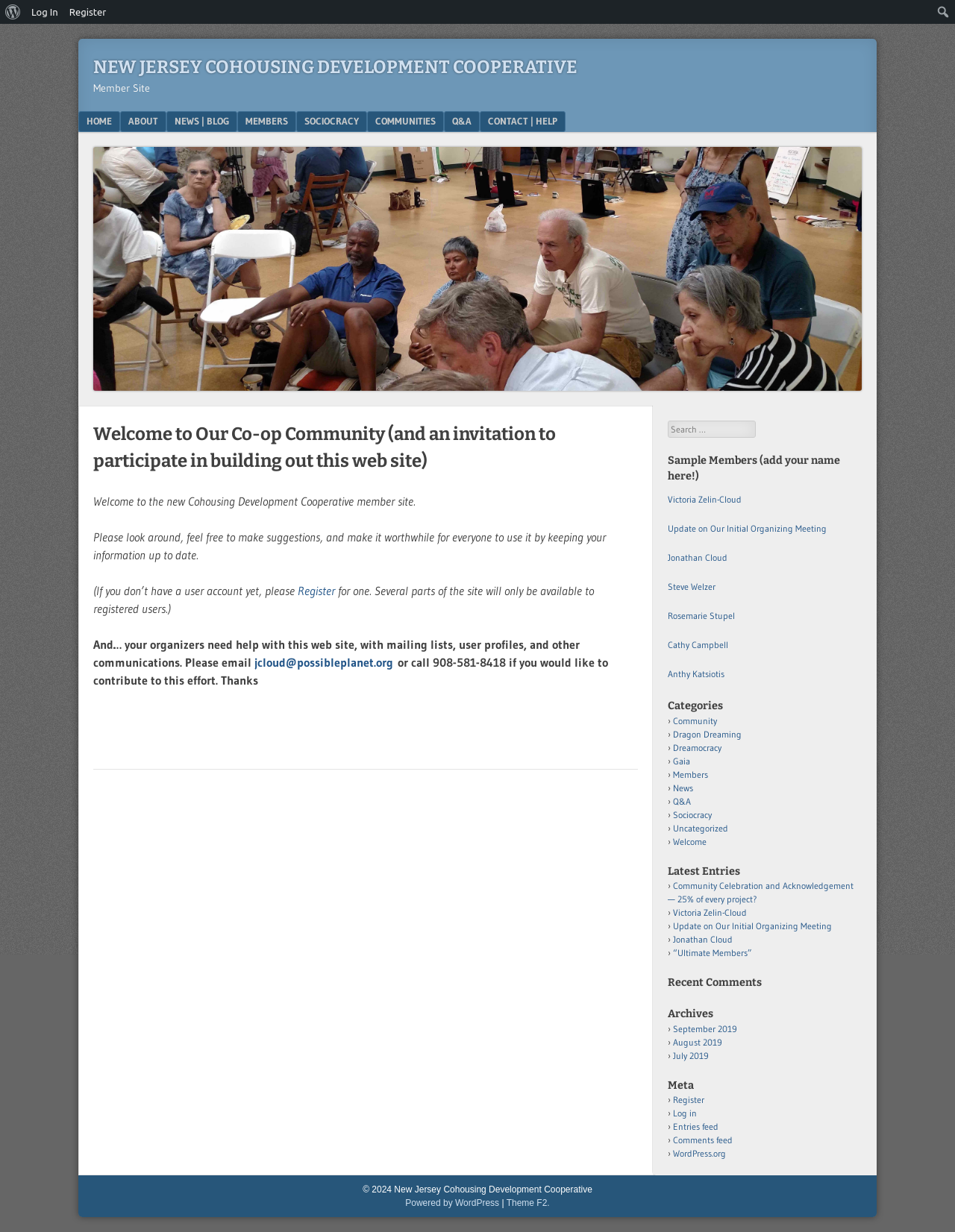Using the elements shown in the image, answer the question comprehensively: What is the purpose of the 'Search' textbox?

The 'Search' textbox is located in the top right corner of the webpage, and its purpose is to allow users to search for specific content within the website.